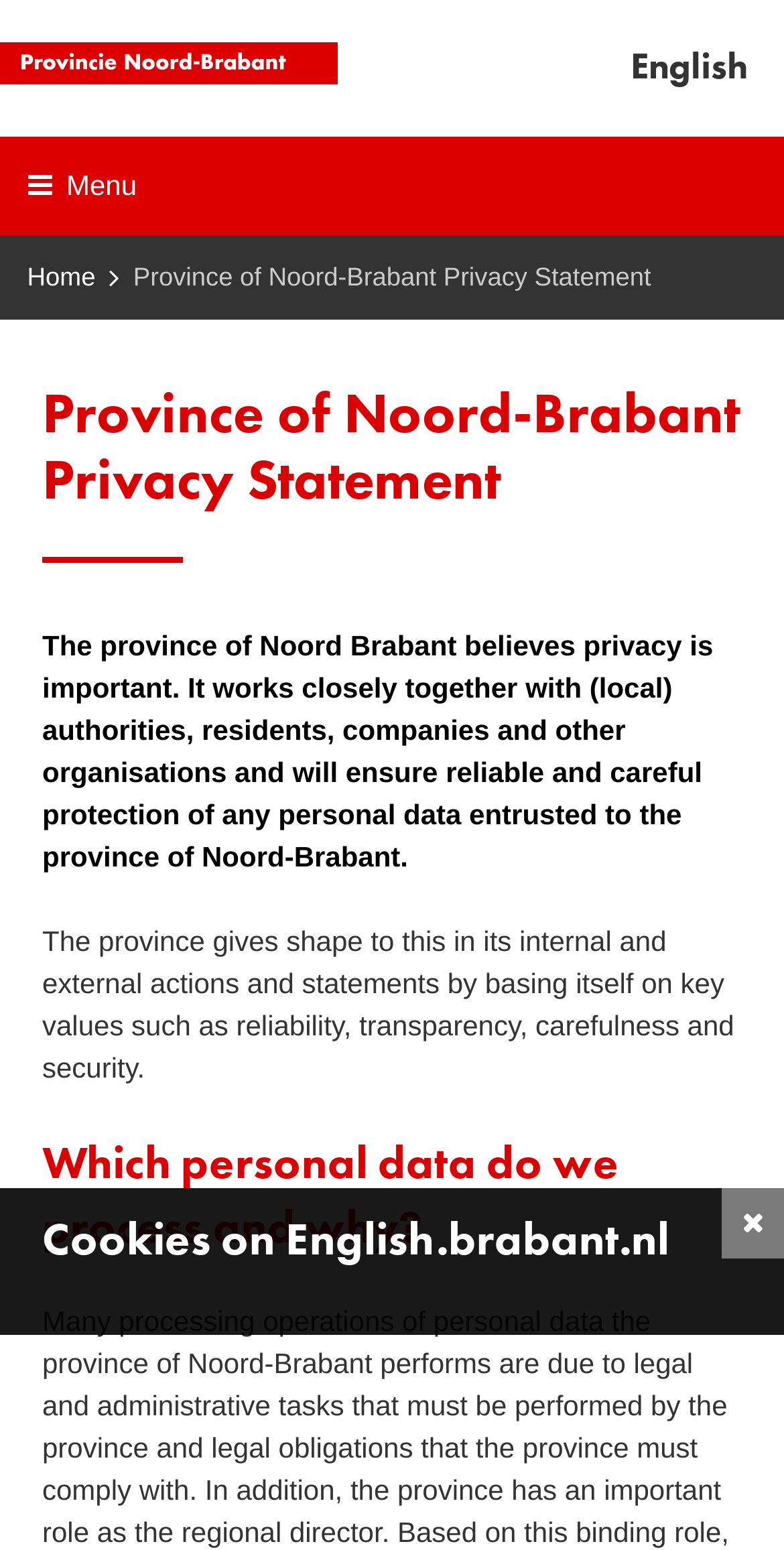Use a single word or phrase to answer the question: What values does the province base its actions on?

Reliability, transparency, carefulness, security